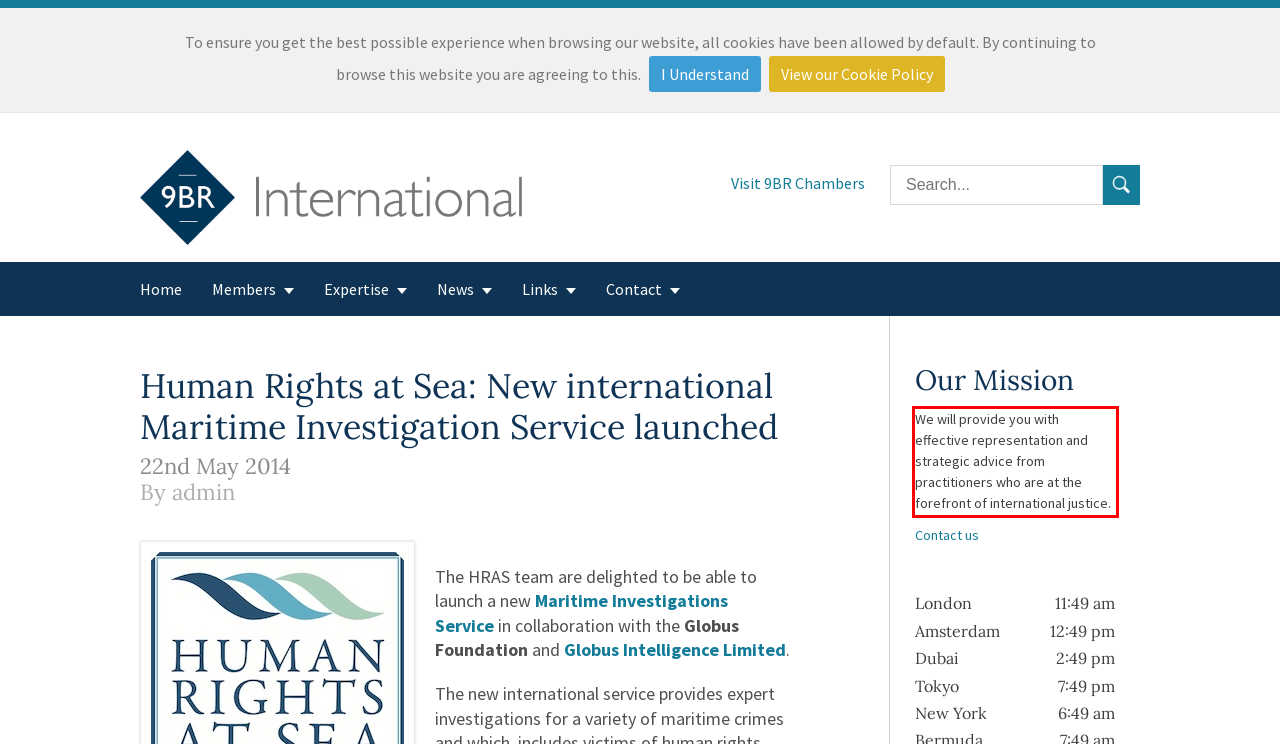Using the provided screenshot of a webpage, recognize and generate the text found within the red rectangle bounding box.

We will provide you with effective representation and strategic advice from practitioners who are at the forefront of international justice.